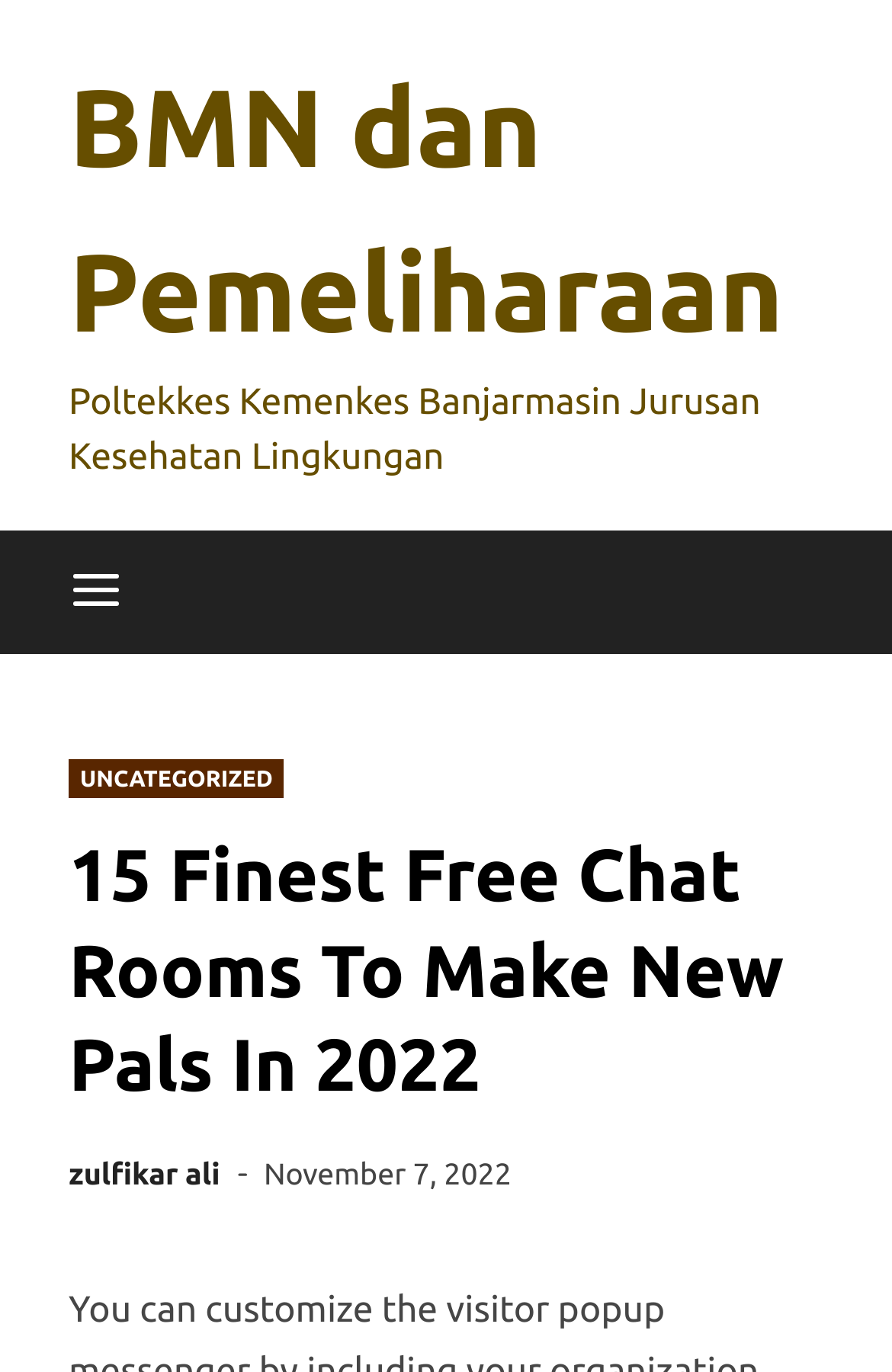Analyze the image and give a detailed response to the question:
What is the category of the article?

I found the category of the article by looking at the links in the header section, where I saw the link 'UNCATEGORIZED' which is likely to be the category of the article.